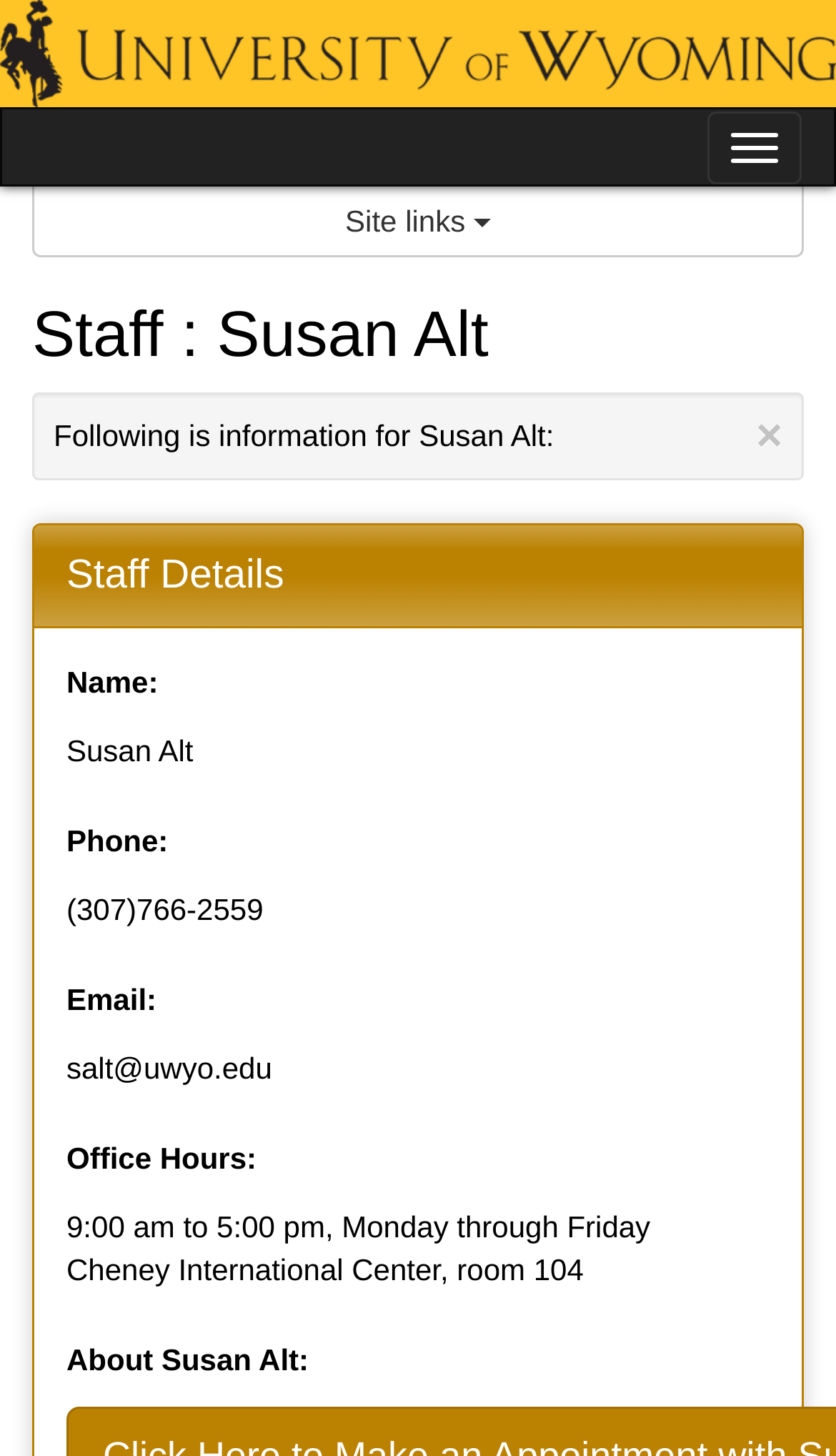Please specify the bounding box coordinates in the format (top-left x, top-left y, bottom-right x, bottom-right y), with all values as floating point numbers between 0 and 1. Identify the bounding box of the UI element described by: ×

[0.904, 0.284, 0.936, 0.315]